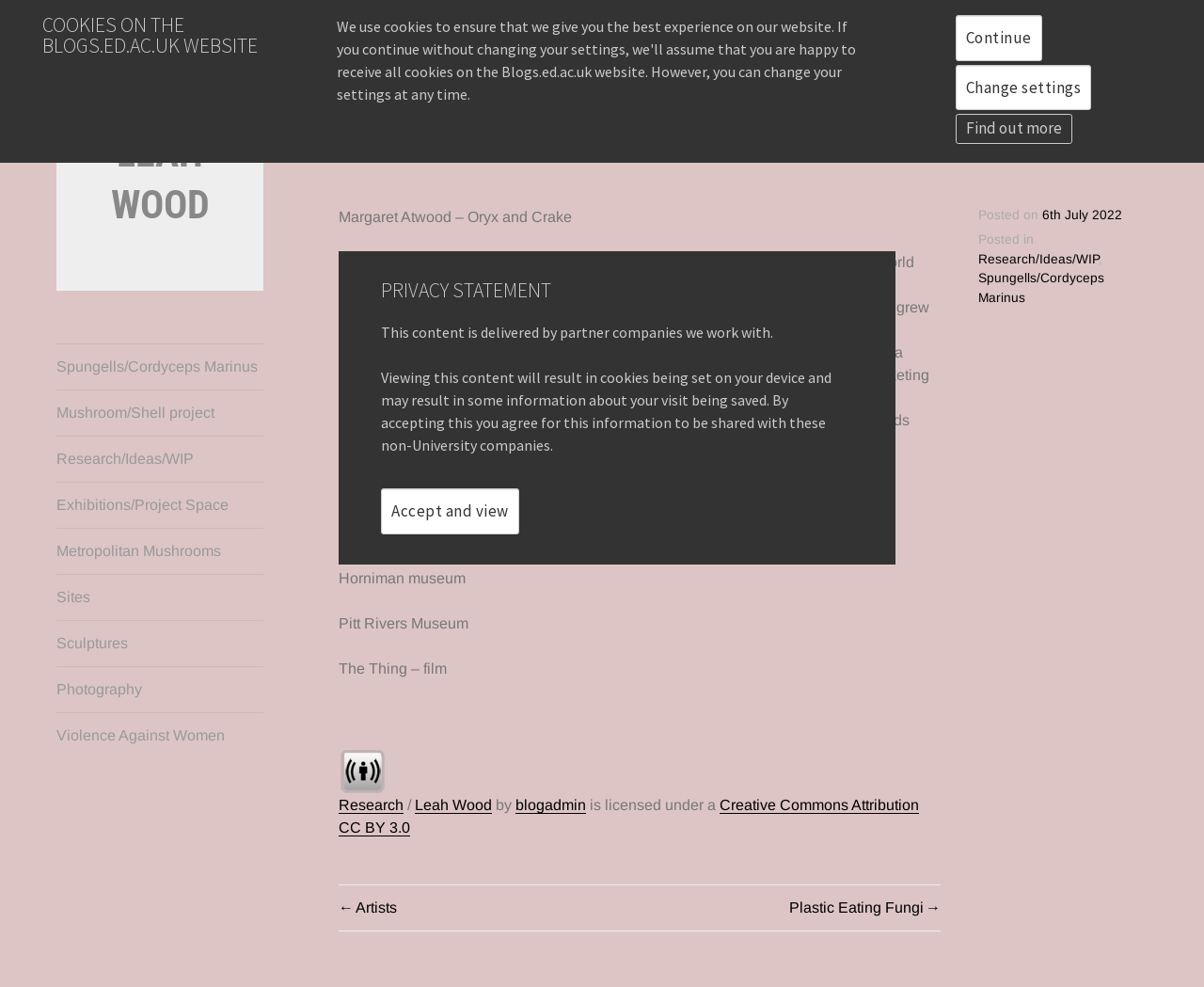Identify the bounding box coordinates of the clickable section necessary to follow the following instruction: "Visit the 'Spungells/Cordyceps Marinus' page". The coordinates should be presented as four float numbers from 0 to 1, i.e., [left, top, right, bottom].

[0.047, 0.349, 0.219, 0.395]